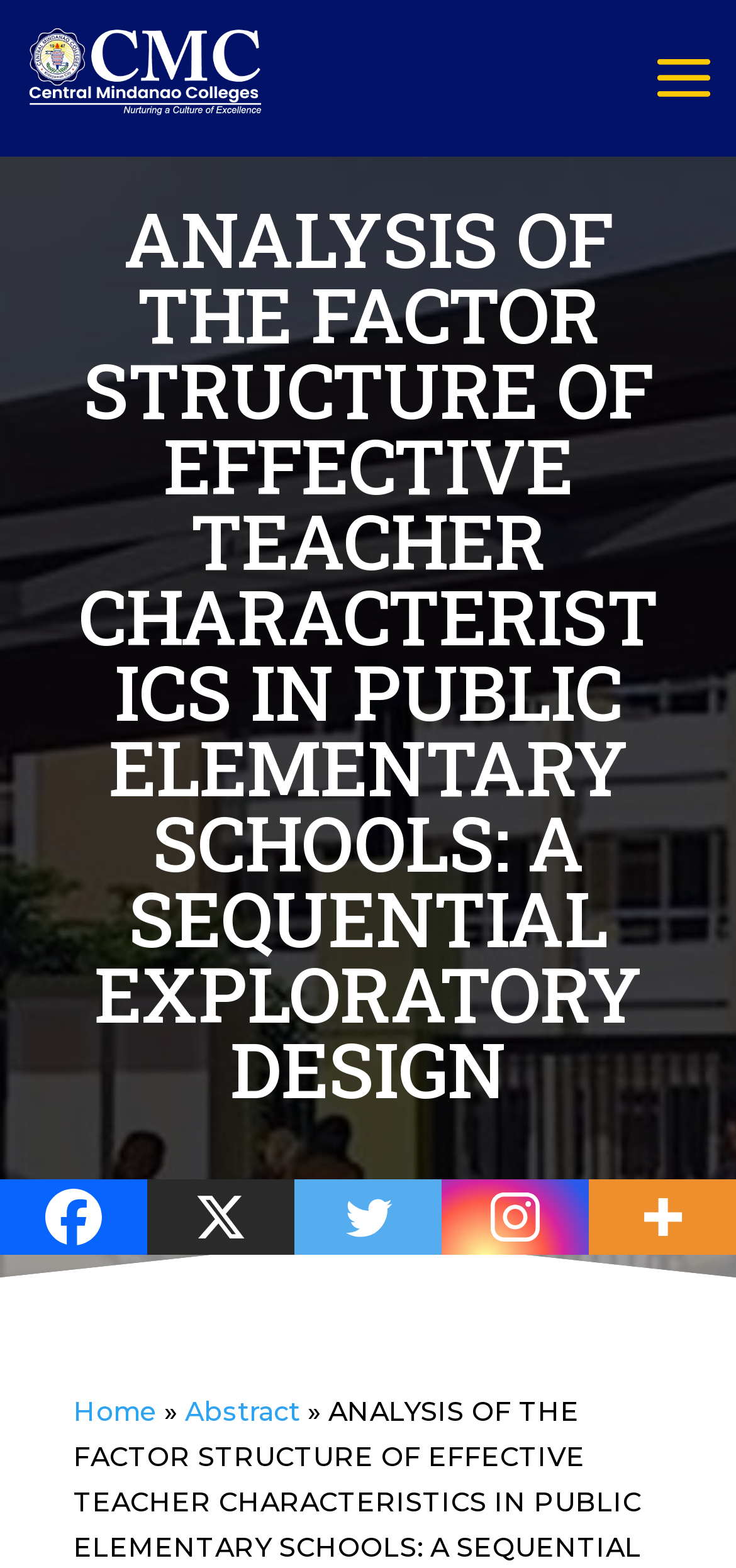Respond to the question below with a single word or phrase: How many social media links are present?

4